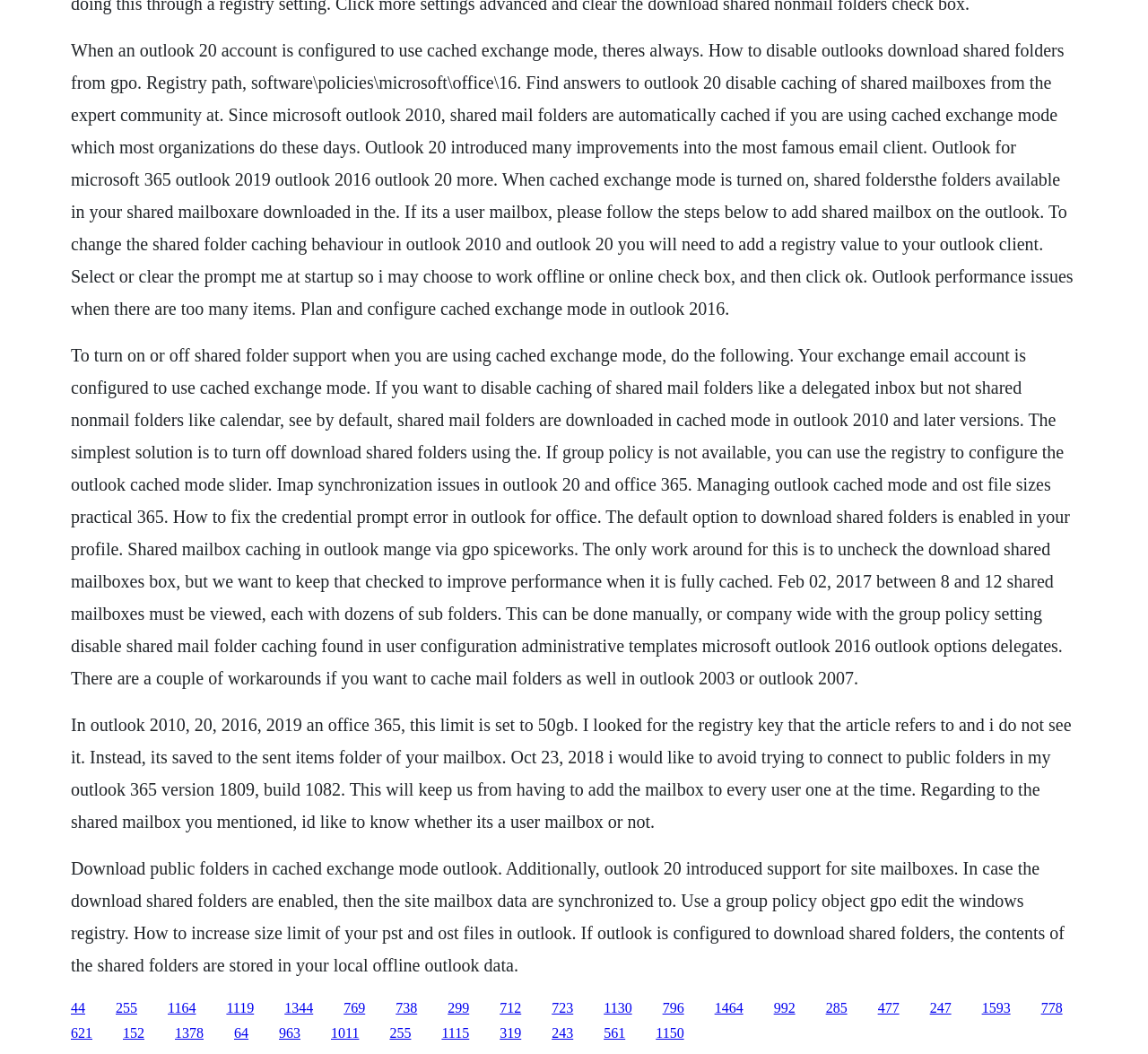What happens to site mailbox data when download shared folders is enabled?
Please give a detailed and thorough answer to the question, covering all relevant points.

The text states that when download shared folders is enabled, the site mailbox data is synchronized to the user's local offline Outlook data, which allows users to access the data even when they are offline.